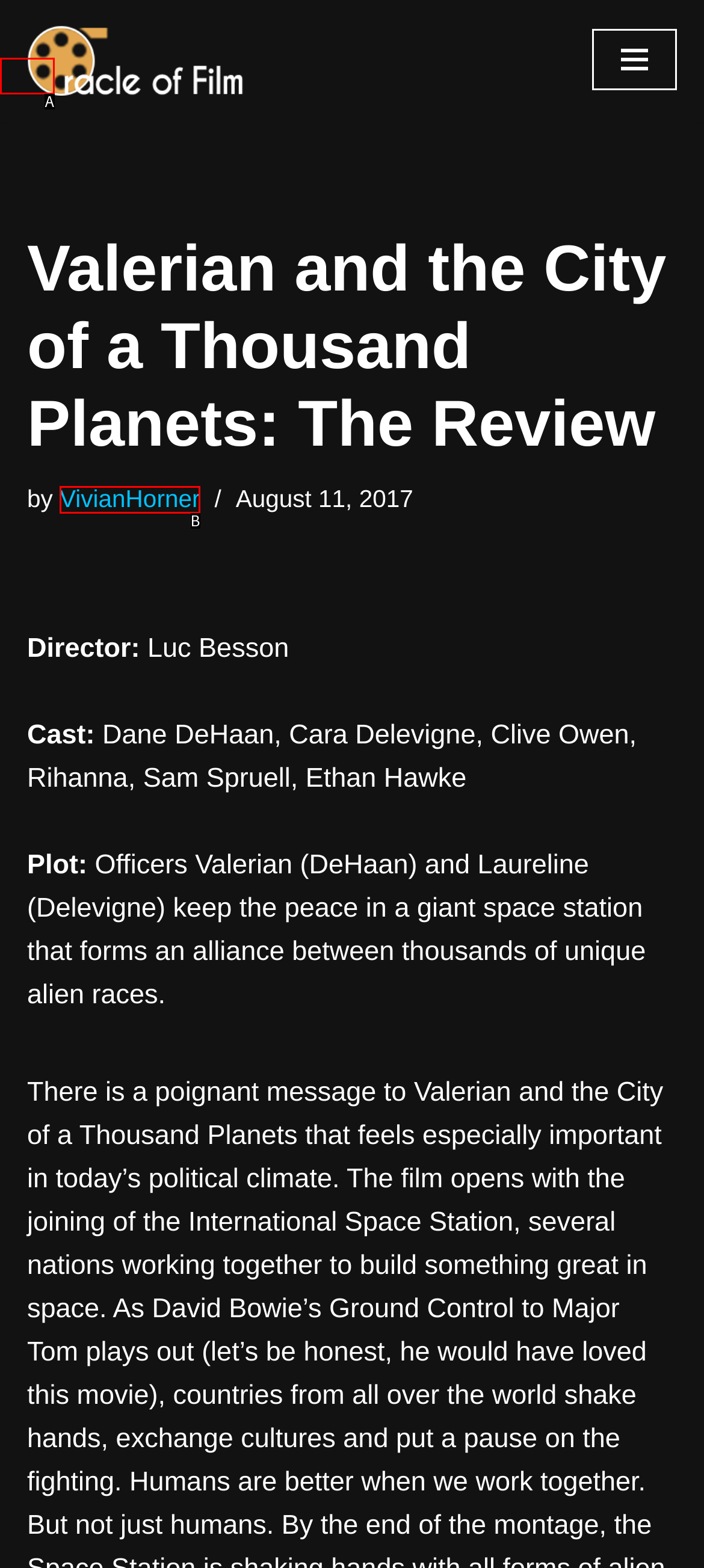Determine which HTML element best suits the description: Skip to content. Reply with the letter of the matching option.

A